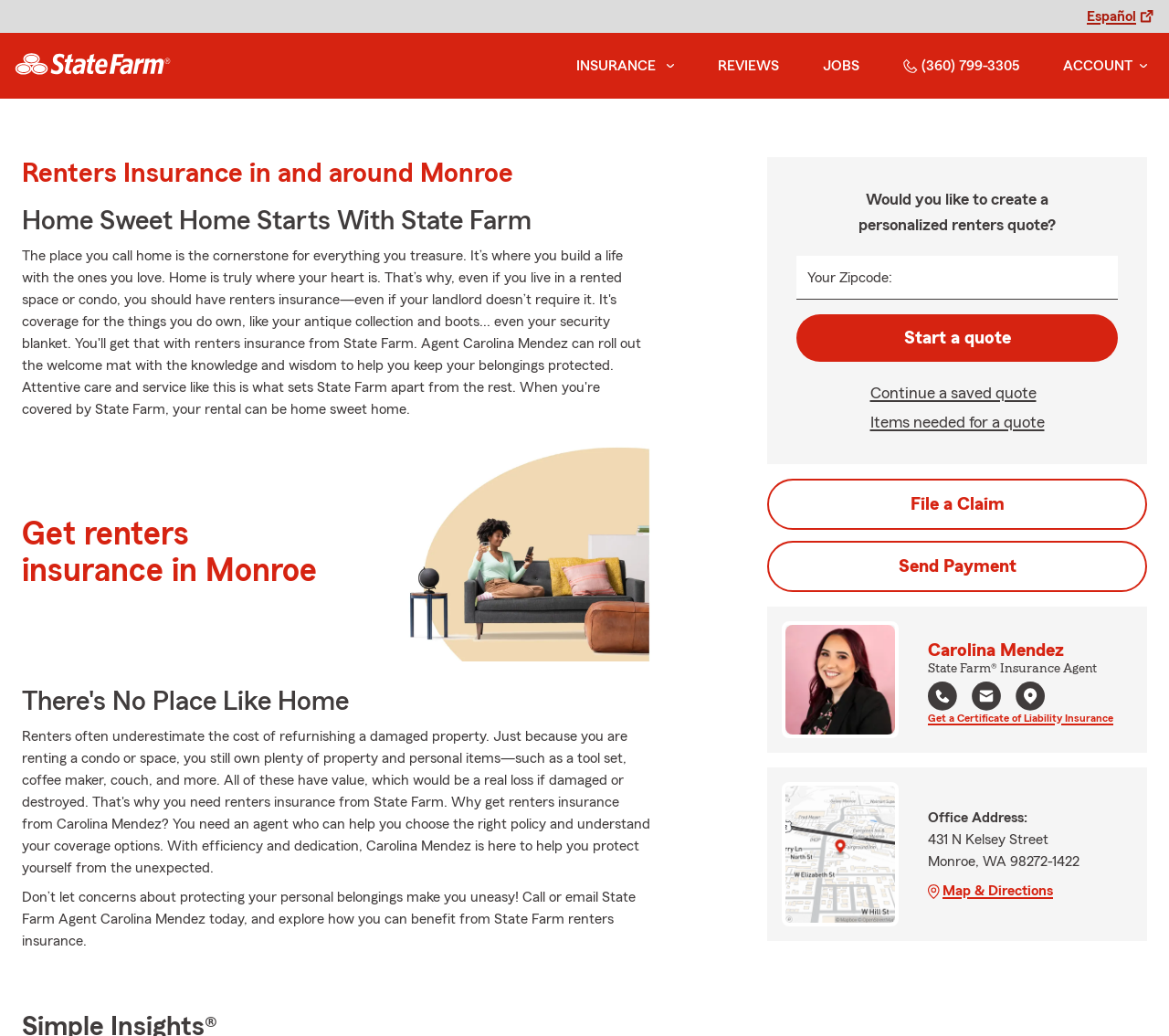What is the name of the State Farm Agent?
Refer to the screenshot and answer in one word or phrase.

Carolina Mendez